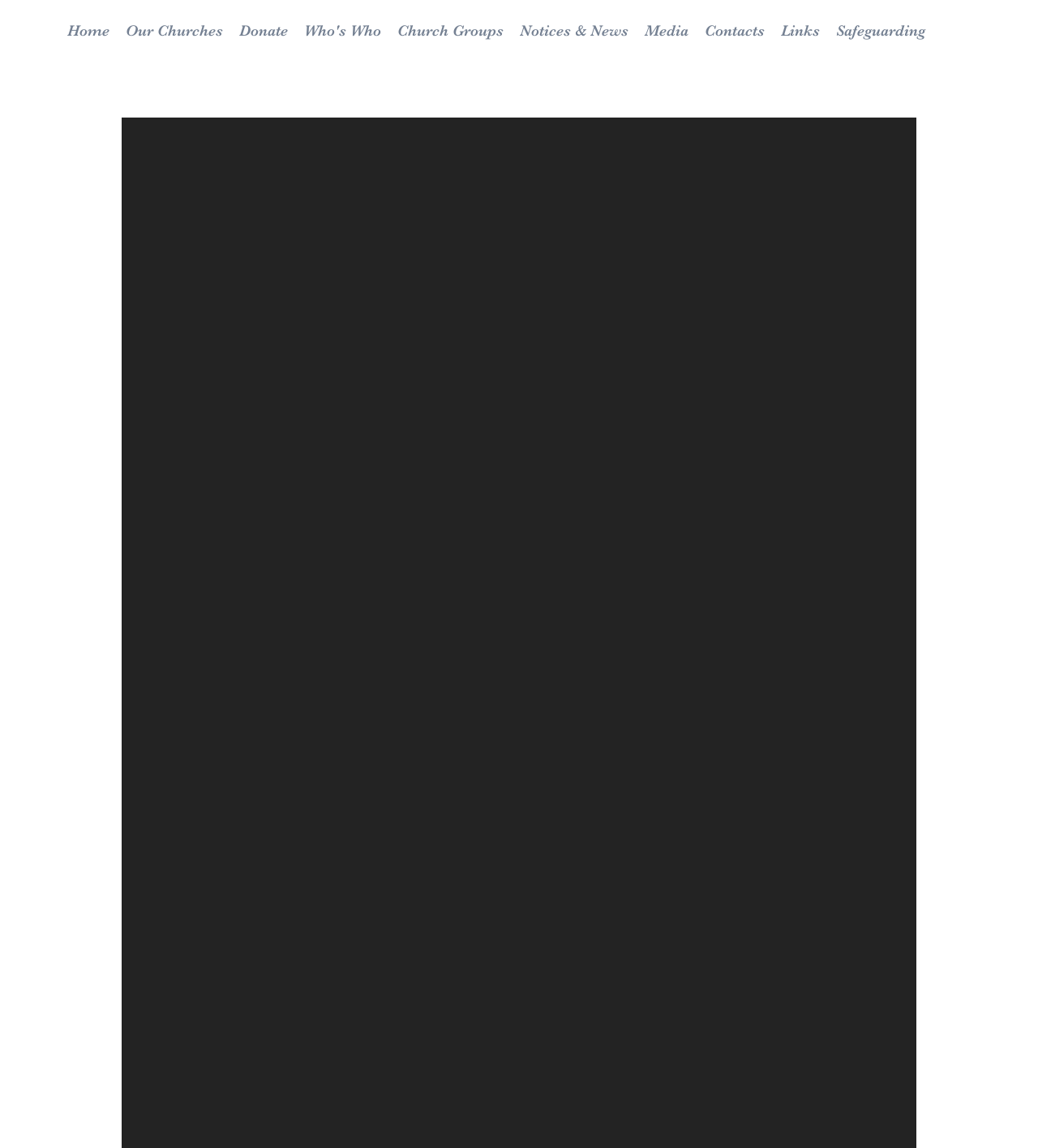Convey a detailed summary of the webpage, mentioning all key elements.

The webpage appears to be a church's website, with a focus on Bible reading and community information. At the top of the page, there is a navigation bar with several links and buttons, including "Home", "Our Churches", "Donate", "Who's Who", "Church Groups", "Notices & News", "Media", "Contacts", "Links", and "Safeguarding". These elements are positioned horizontally across the top of the page, with "Home" on the left and "Safeguarding" on the right.

Below the navigation bar, the main content of the page is not explicitly described in the accessibility tree, but the meta description suggests that it may be related to a Bible reading, specifically Romans 8:14-17, which discusses the Spirit of God and being children of God.